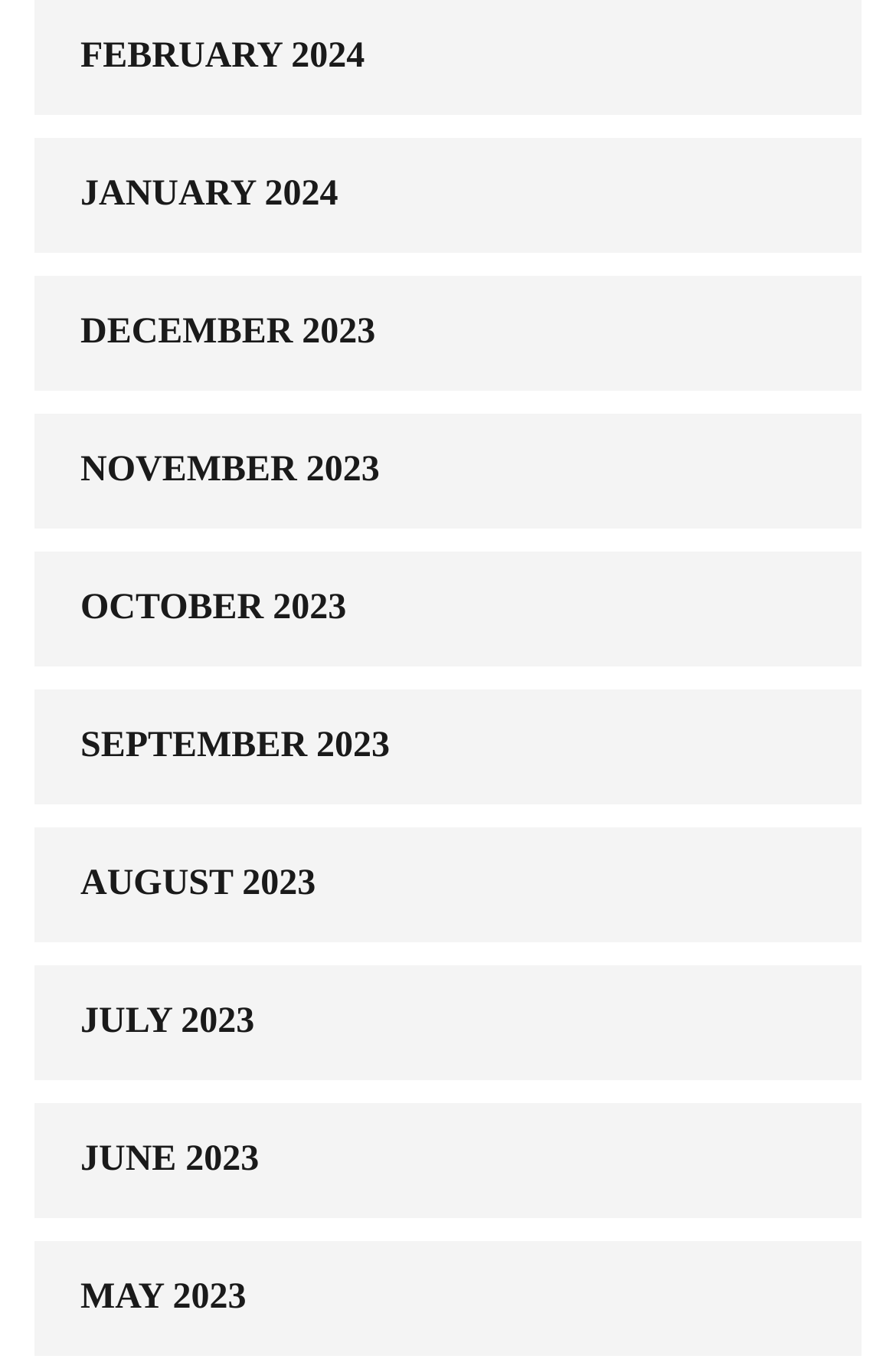Given the description of a UI element: "July 2023", identify the bounding box coordinates of the matching element in the webpage screenshot.

[0.038, 0.71, 0.962, 0.795]